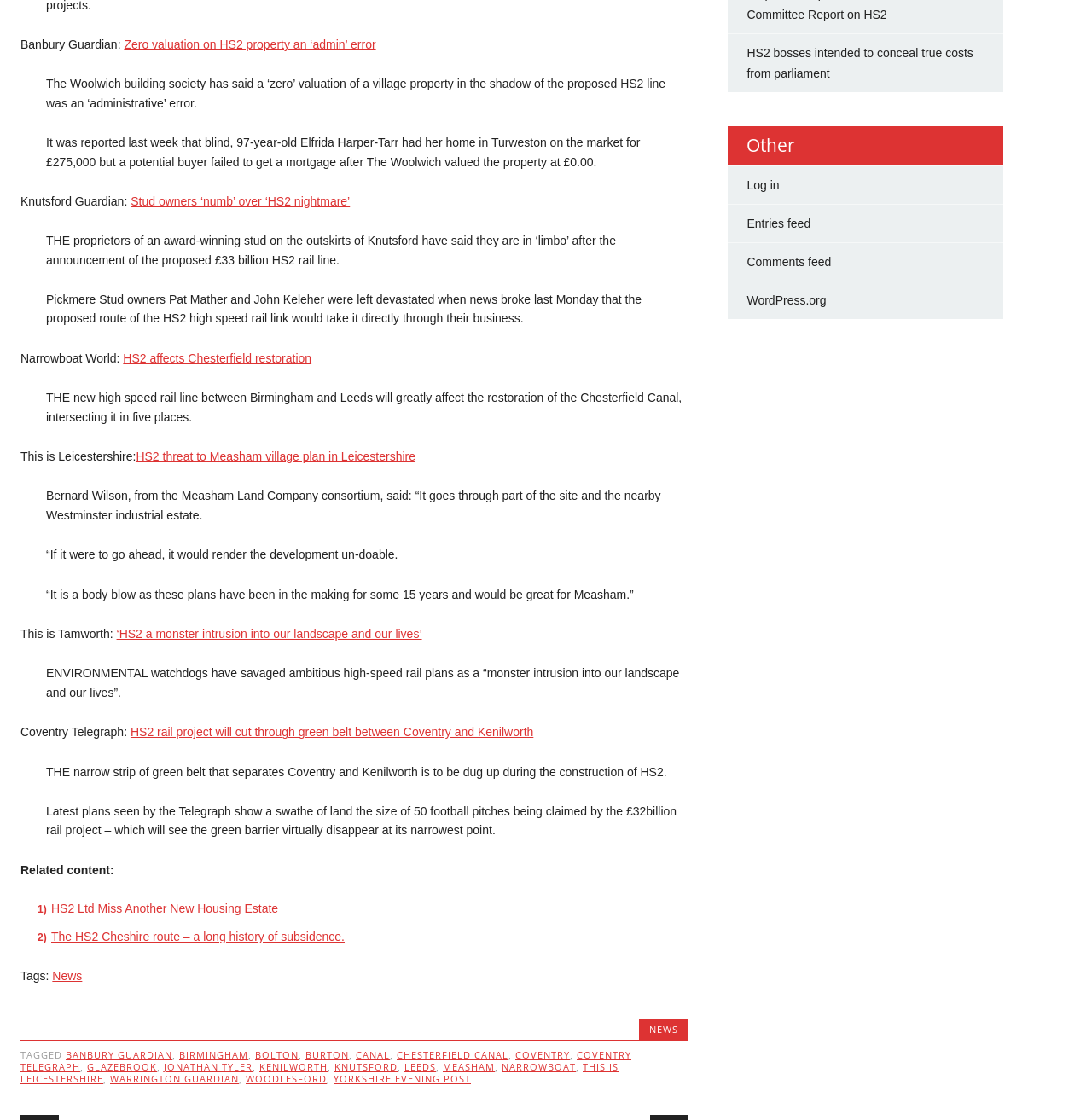Locate the bounding box coordinates of the area you need to click to fulfill this instruction: 'View related content'. The coordinates must be in the form of four float numbers ranging from 0 to 1: [left, top, right, bottom].

[0.019, 0.771, 0.104, 0.783]